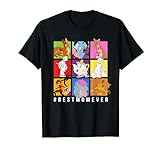Answer the question in a single word or phrase:
What is the purpose of the t-shirt?

For gifting